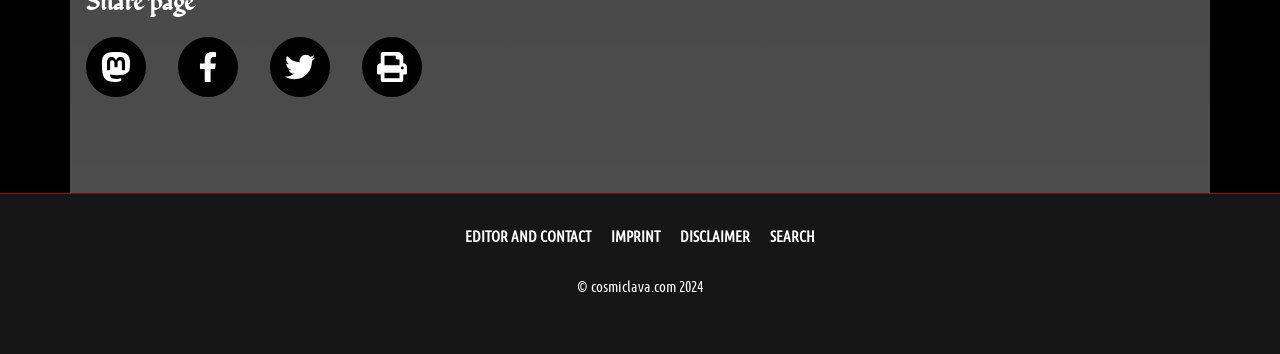Identify the bounding box coordinates of the clickable region necessary to fulfill the following instruction: "View Disclaimer". The bounding box coordinates should be four float numbers between 0 and 1, i.e., [left, top, right, bottom].

None